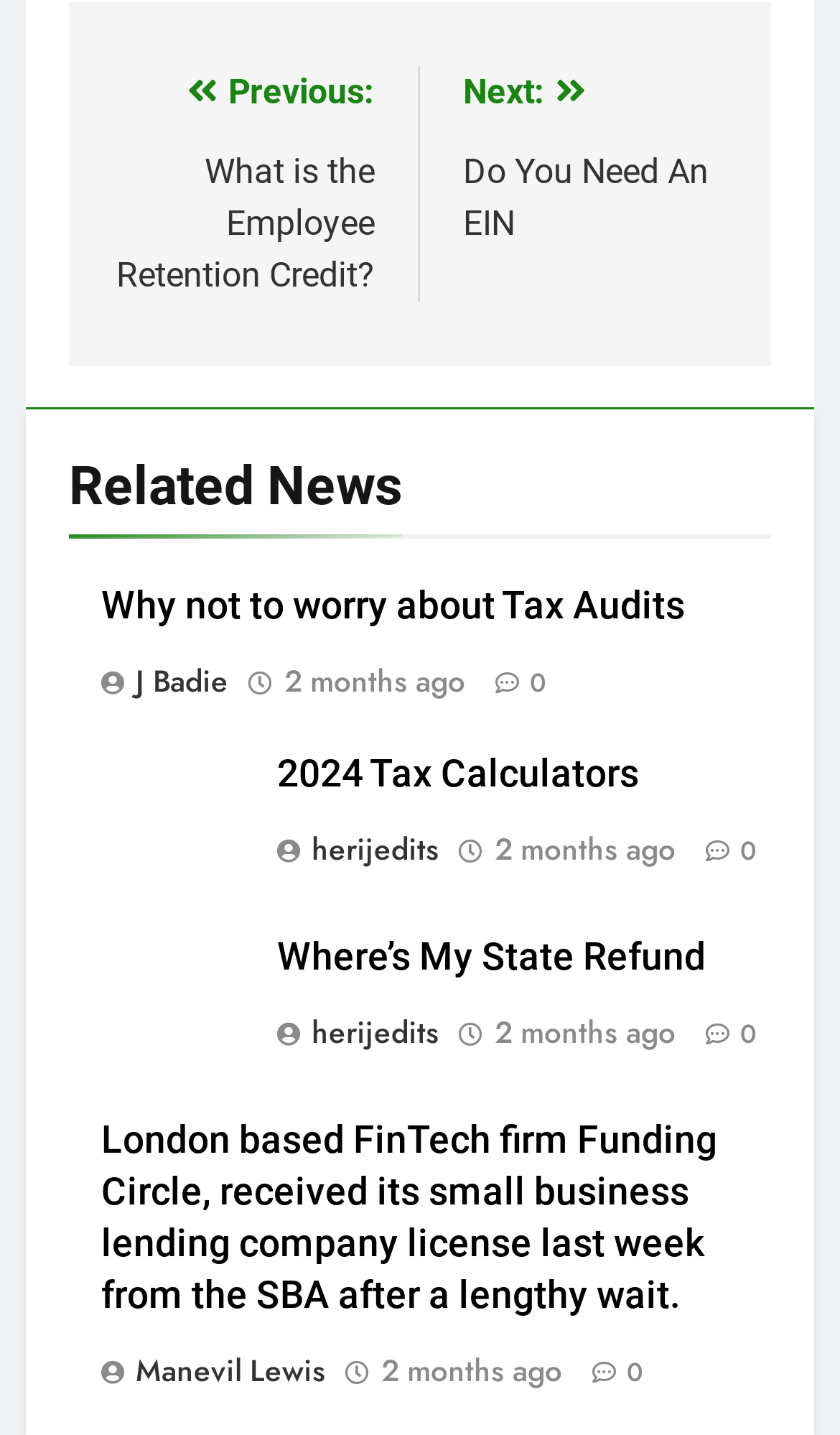Could you specify the bounding box coordinates for the clickable section to complete the following instruction: "Check 'Where’s My State Refund' link"?

[0.329, 0.652, 0.84, 0.682]